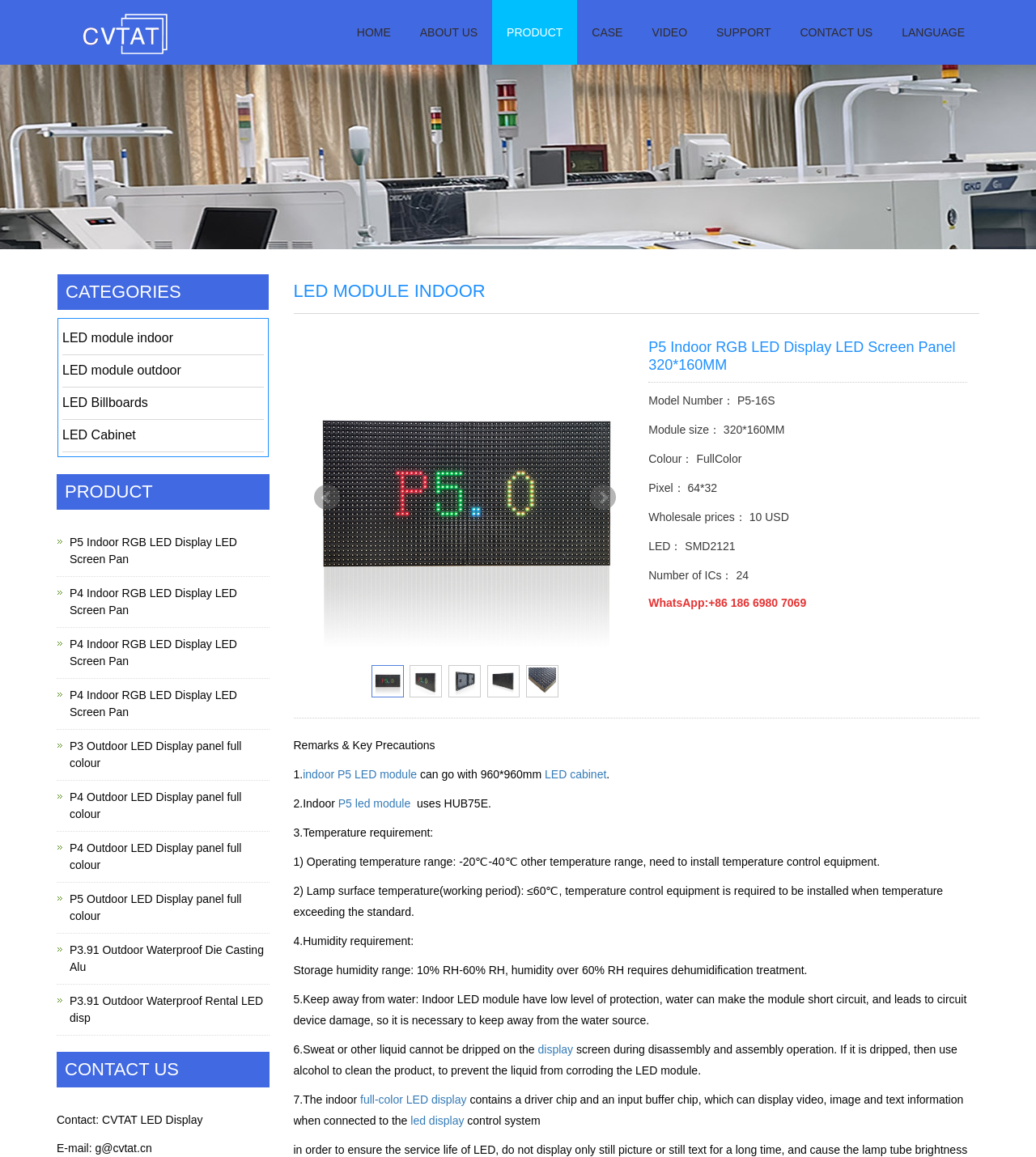Please identify the bounding box coordinates of the area that needs to be clicked to follow this instruction: "Click the HOME link".

[0.33, 0.0, 0.391, 0.056]